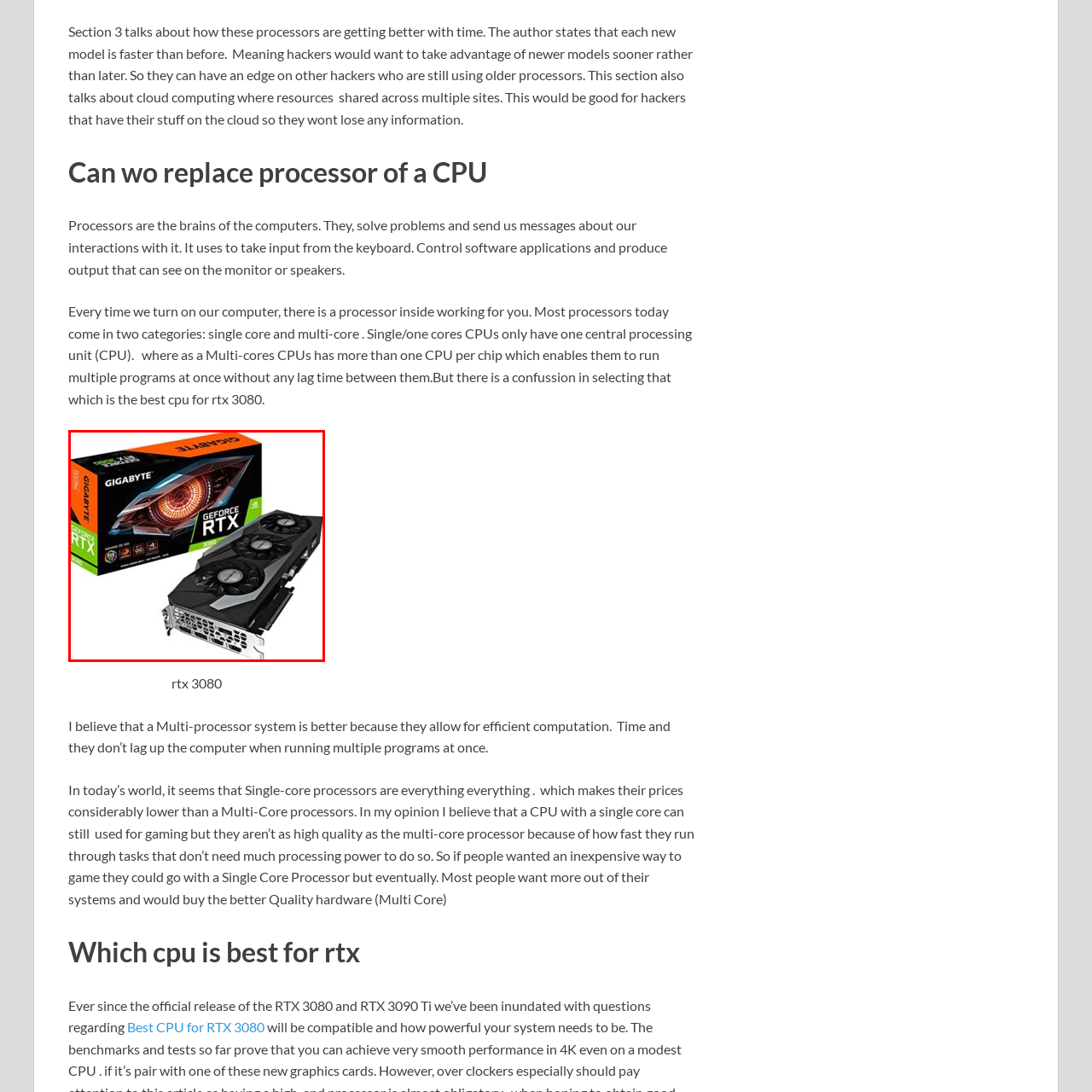What type of users is this product ideal for?
Take a close look at the image within the red bounding box and respond to the question with detailed information.

The product is ideal for gamers and computing enthusiasts seeking high-performance capabilities, especially in multi-threaded applications, as indicated by its suitability for systems utilizing top-tier processors.